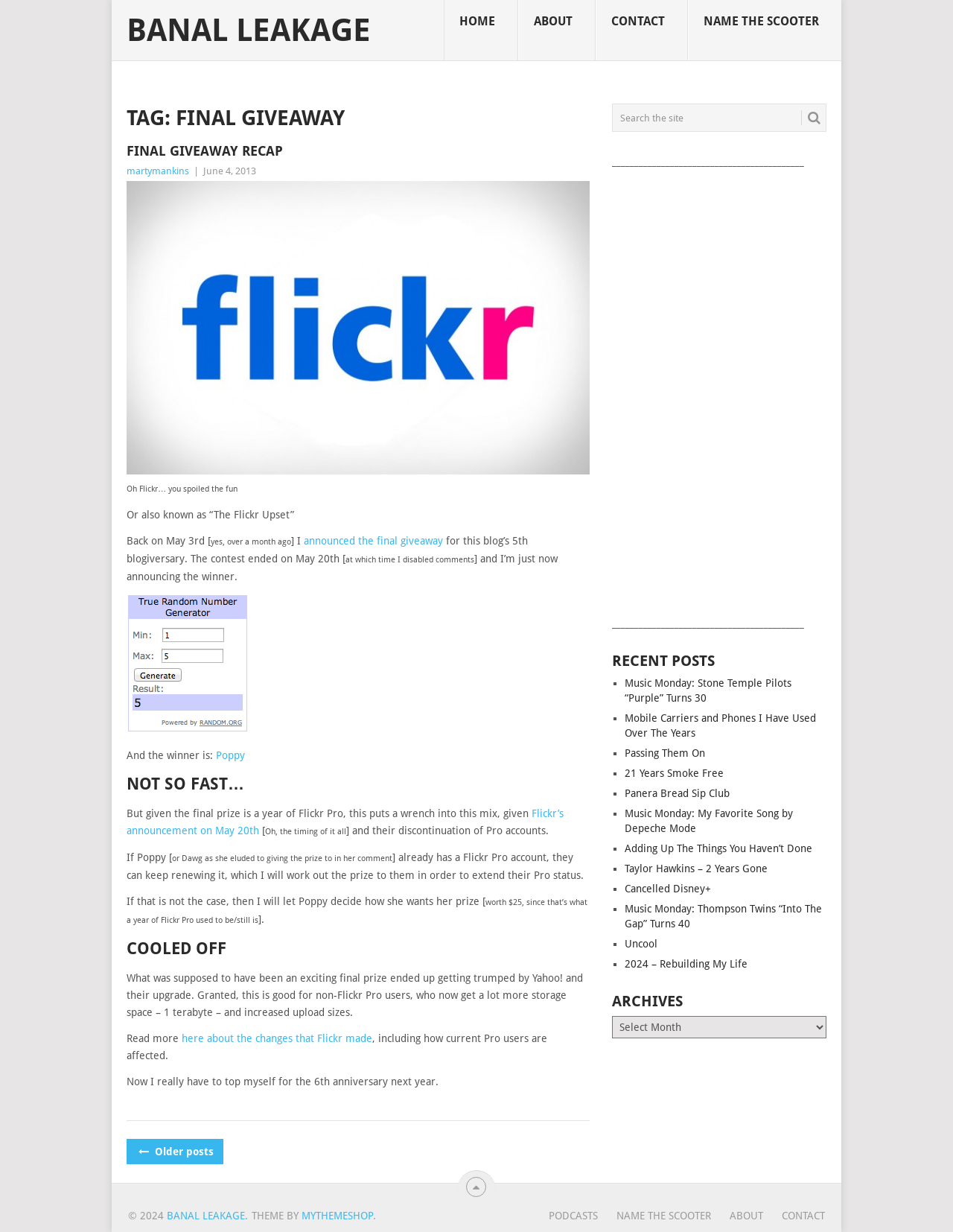Provide the bounding box coordinates, formatted as (top-left x, top-left y, bottom-right x, bottom-right y), with all values being floating point numbers between 0 and 1. Identify the bounding box of the UI element that matches the description: Banal Leakage

[0.175, 0.982, 0.257, 0.991]